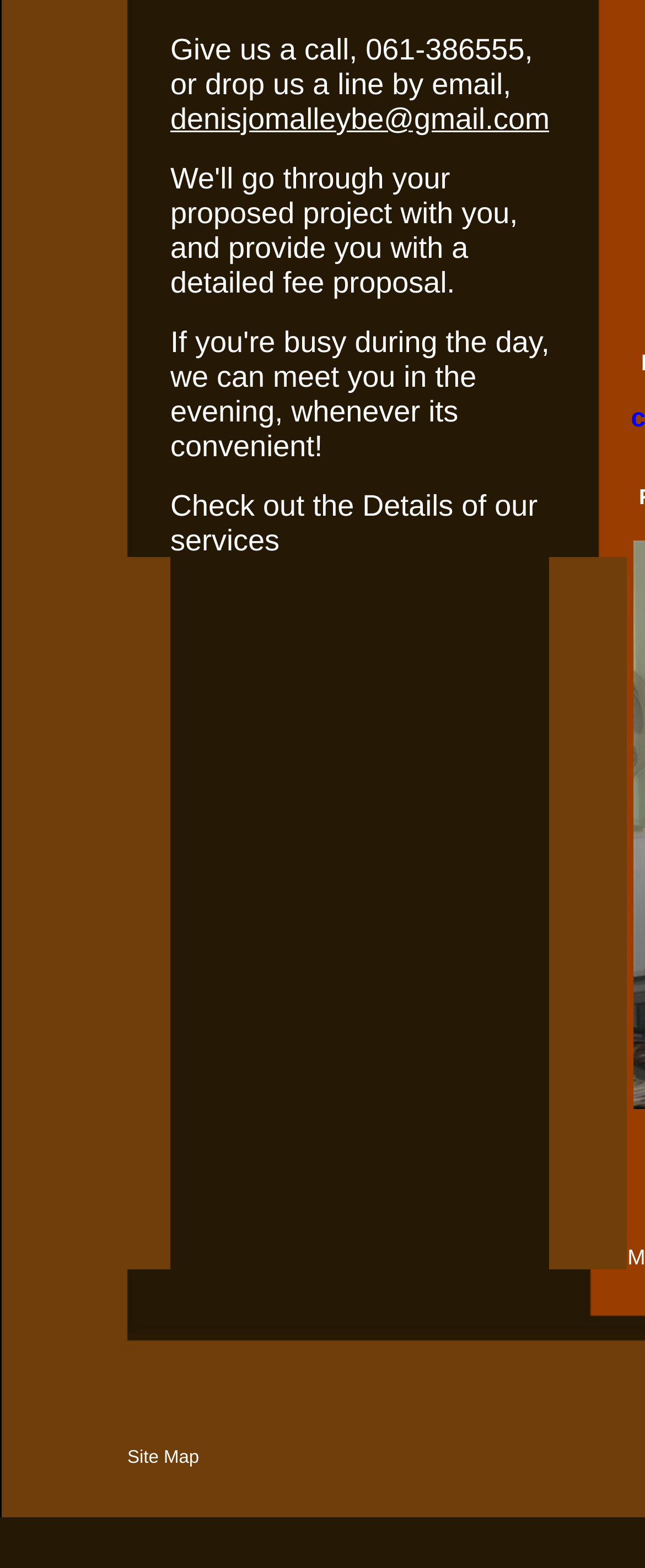How many columns are in the table at the bottom?
Please provide a comprehensive answer based on the contents of the image.

The table at the bottom of the page has 5 columns, which can be determined by counting the number of LayoutTableCell elements with different x-coordinates.